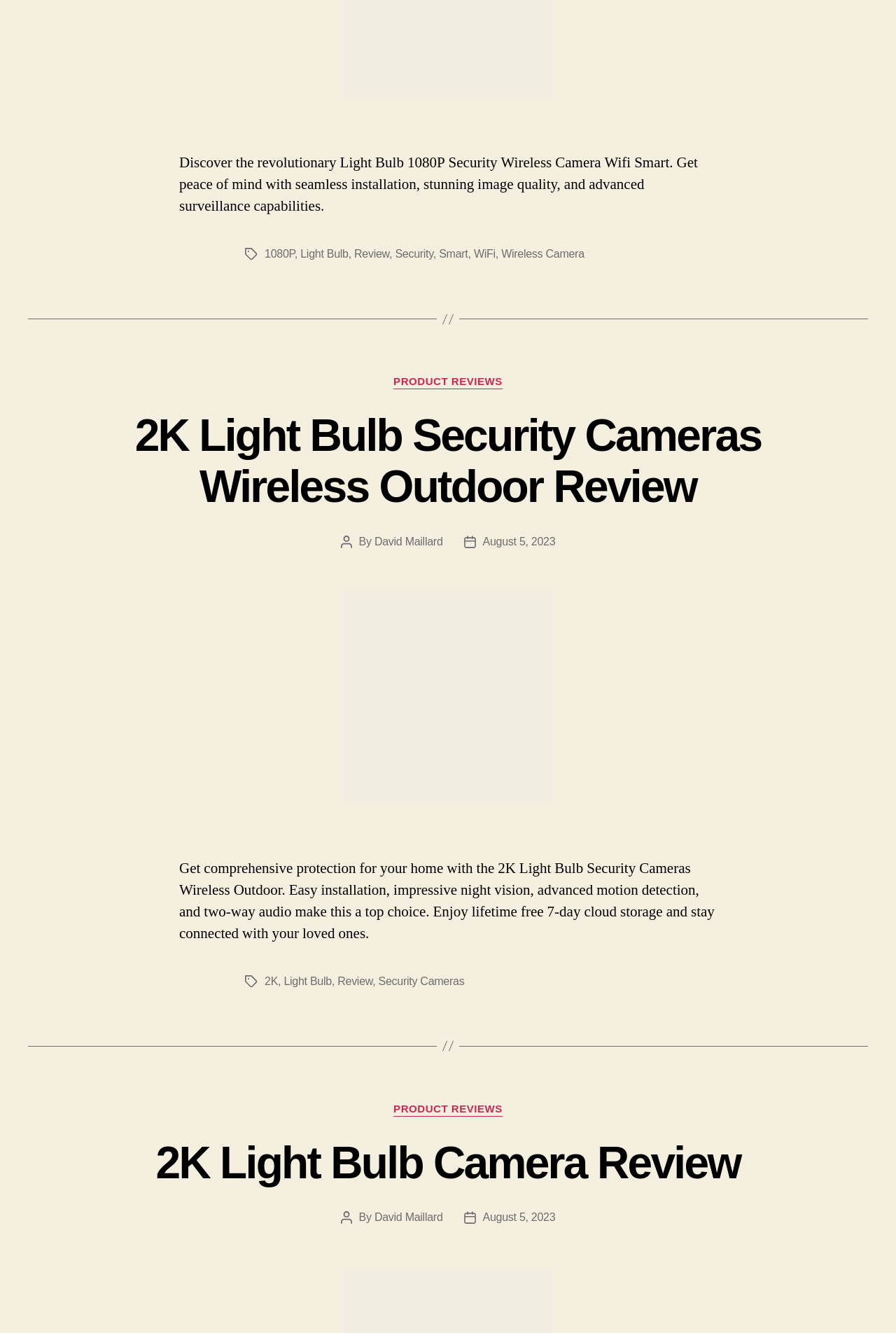From the screenshot, find the bounding box of the UI element matching this description: "2K Light Bulb Camera Review". Supply the bounding box coordinates in the form [left, top, right, bottom], each a float between 0 and 1.

[0.174, 0.853, 0.826, 0.891]